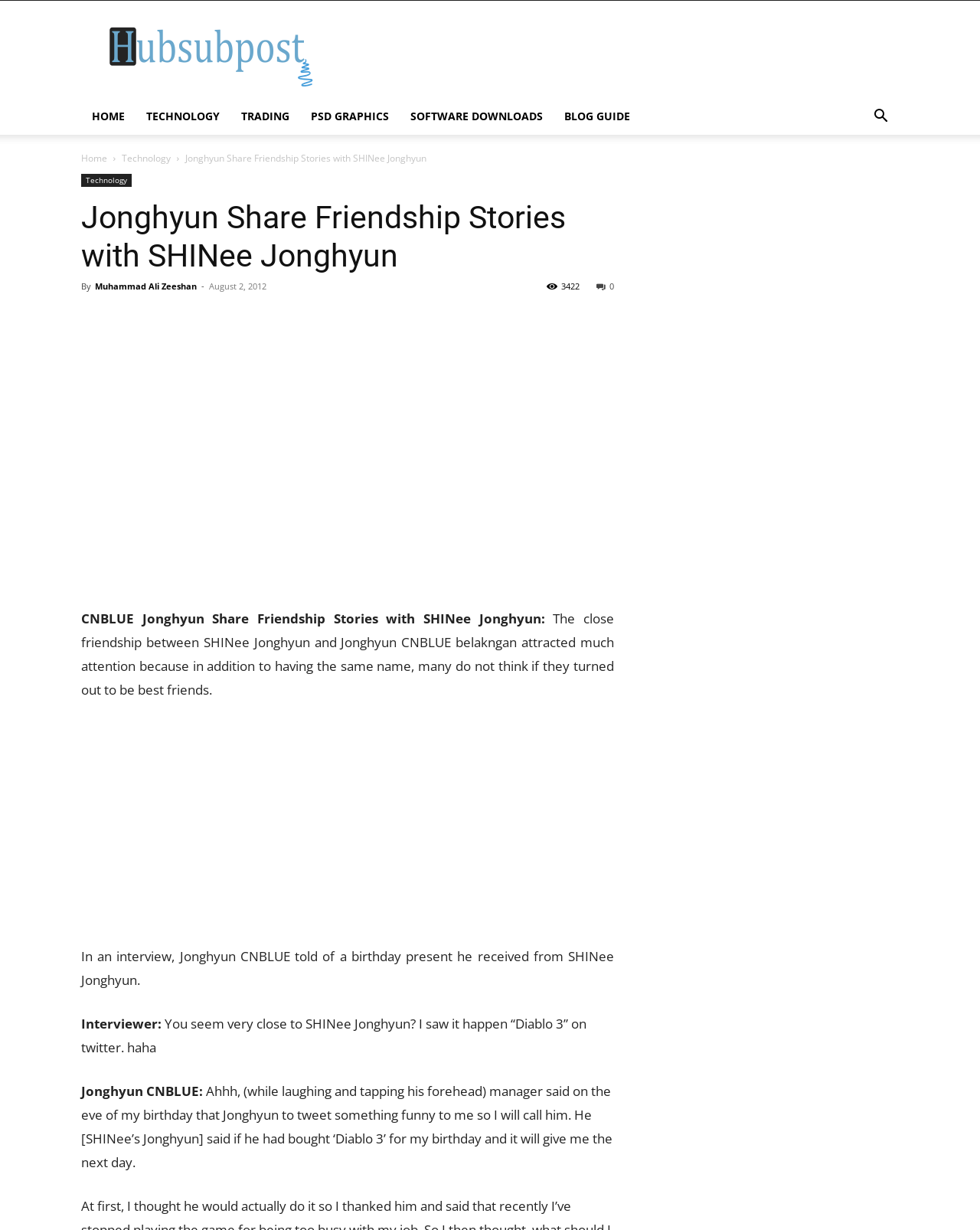Highlight the bounding box coordinates of the region I should click on to meet the following instruction: "access archives".

None